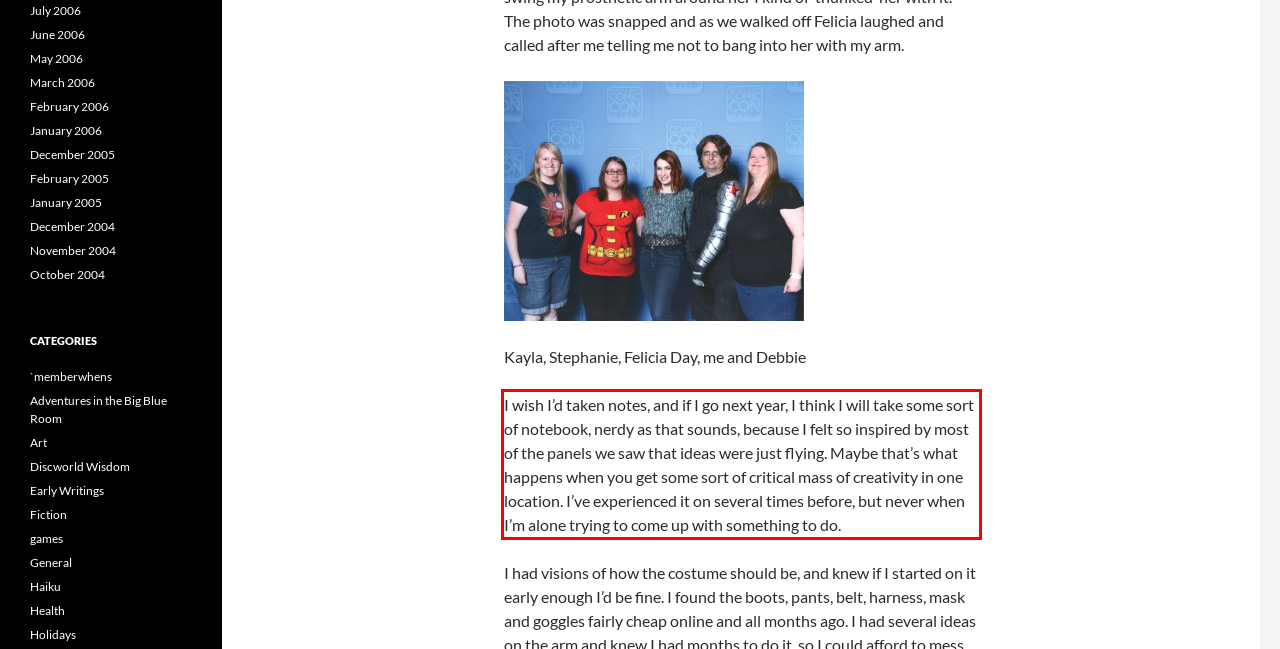You are provided with a screenshot of a webpage that includes a UI element enclosed in a red rectangle. Extract the text content inside this red rectangle.

I wish I’d taken notes, and if I go next year, I think I will take some sort of notebook, nerdy as that sounds, because I felt so inspired by most of the panels we saw that ideas were just flying. Maybe that’s what happens when you get some sort of critical mass of creativity in one location. I’ve experienced it on several times before, but never when I’m alone trying to come up with something to do.